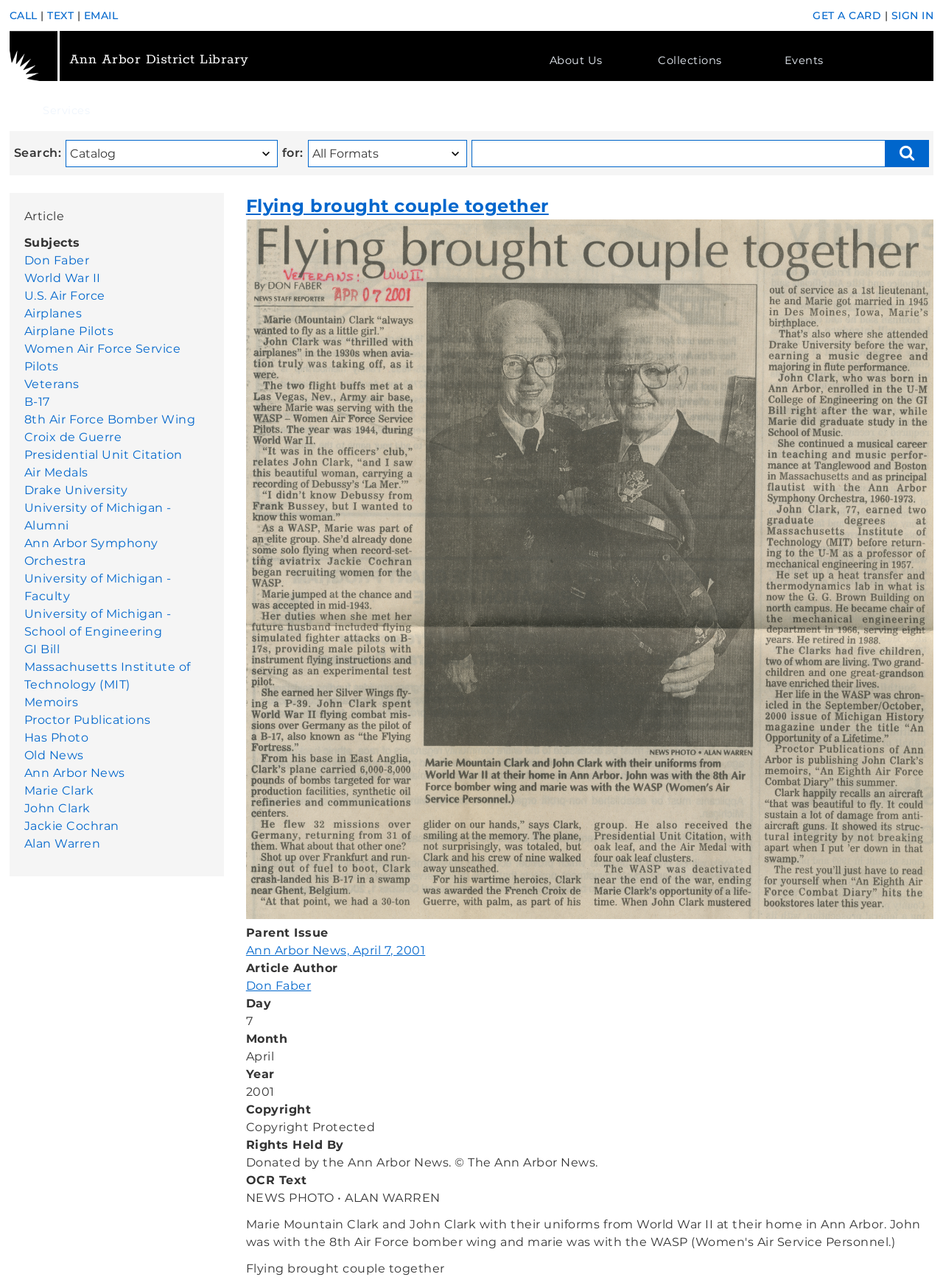Locate and generate the text content of the webpage's heading.

Flying brought couple together